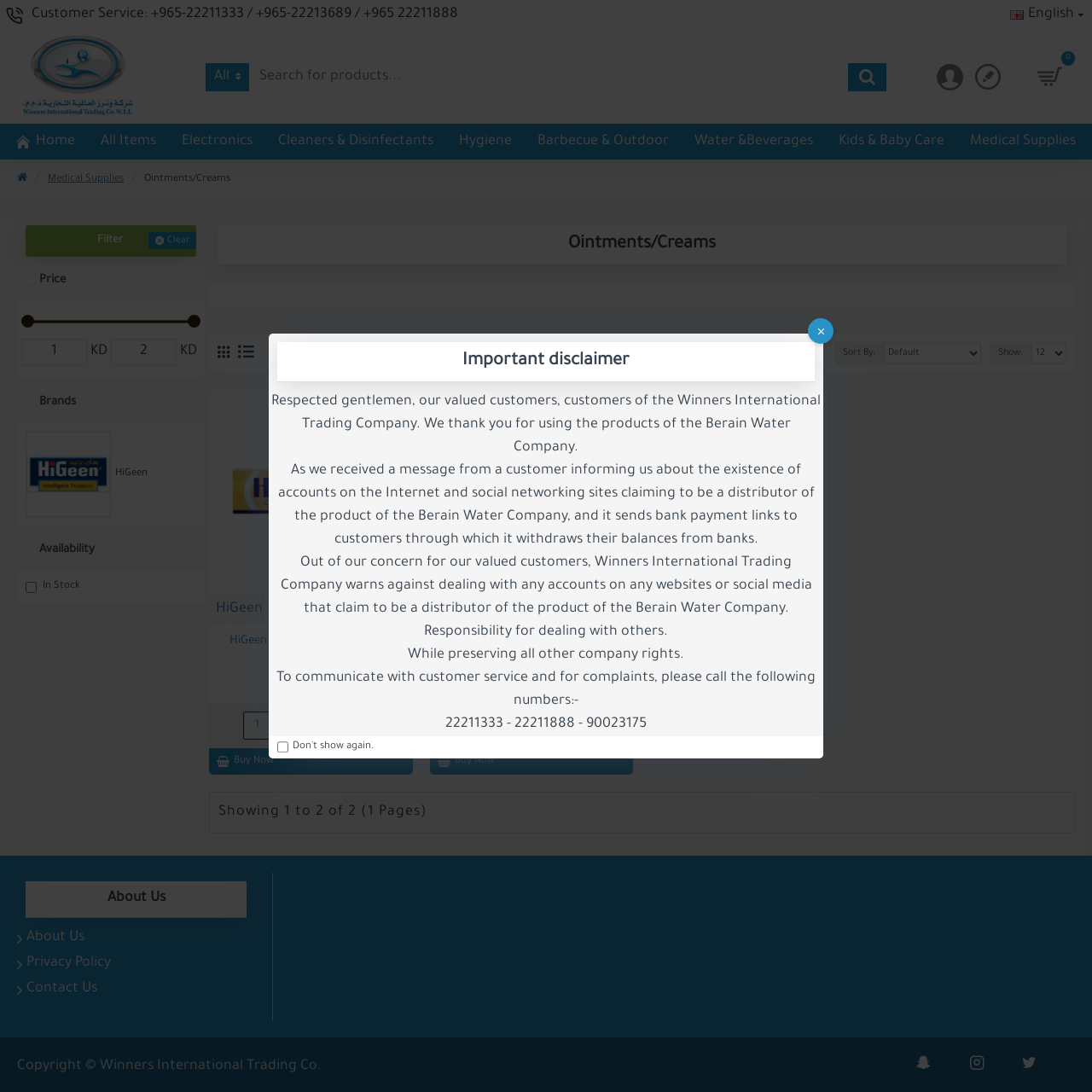Identify the bounding box coordinates of the specific part of the webpage to click to complete this instruction: "Add to cart".

[0.26, 0.652, 0.347, 0.677]